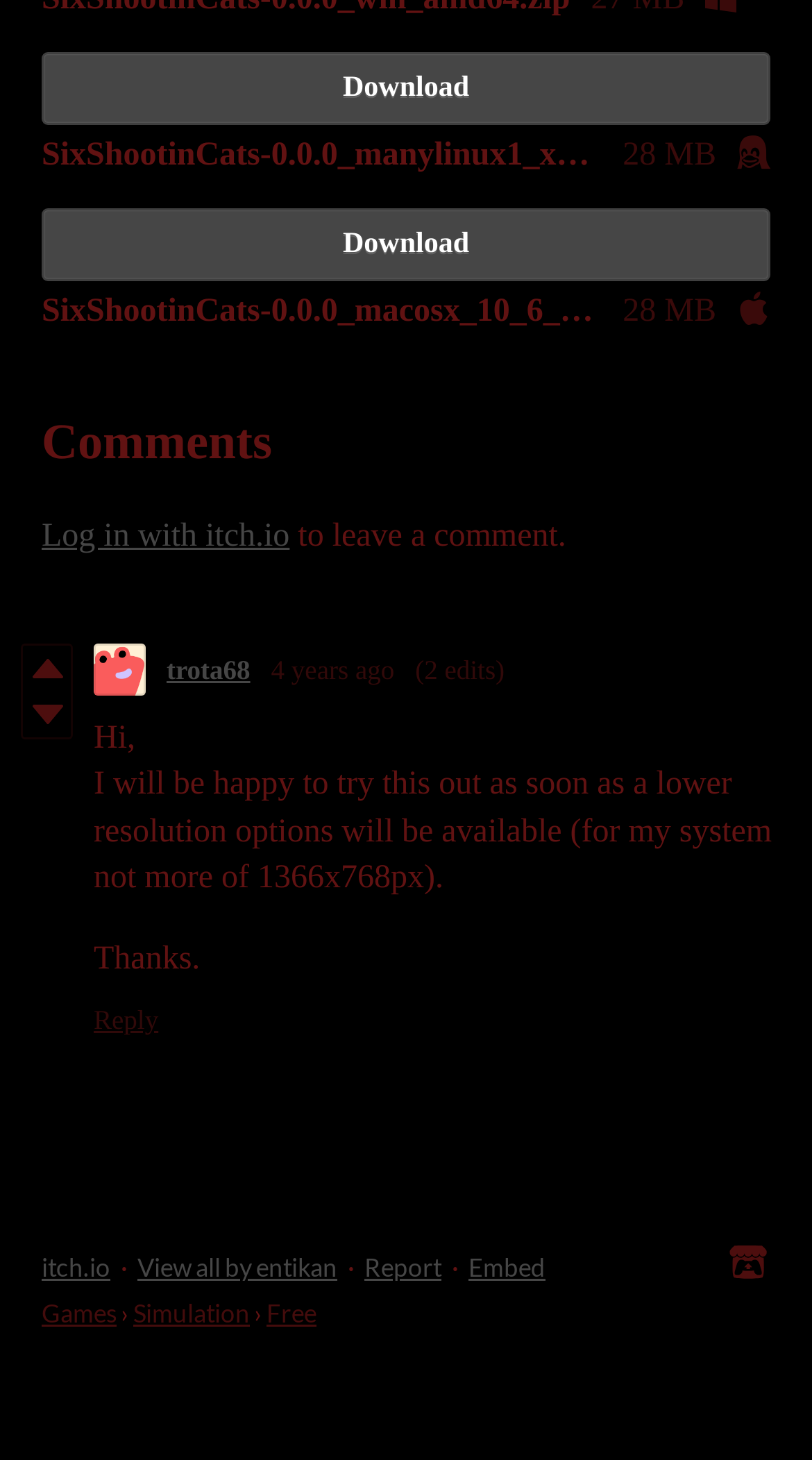Locate the bounding box coordinates of the clickable element to fulfill the following instruction: "View all games by entikan". Provide the coordinates as four float numbers between 0 and 1 in the format [left, top, right, bottom].

[0.169, 0.857, 0.415, 0.879]